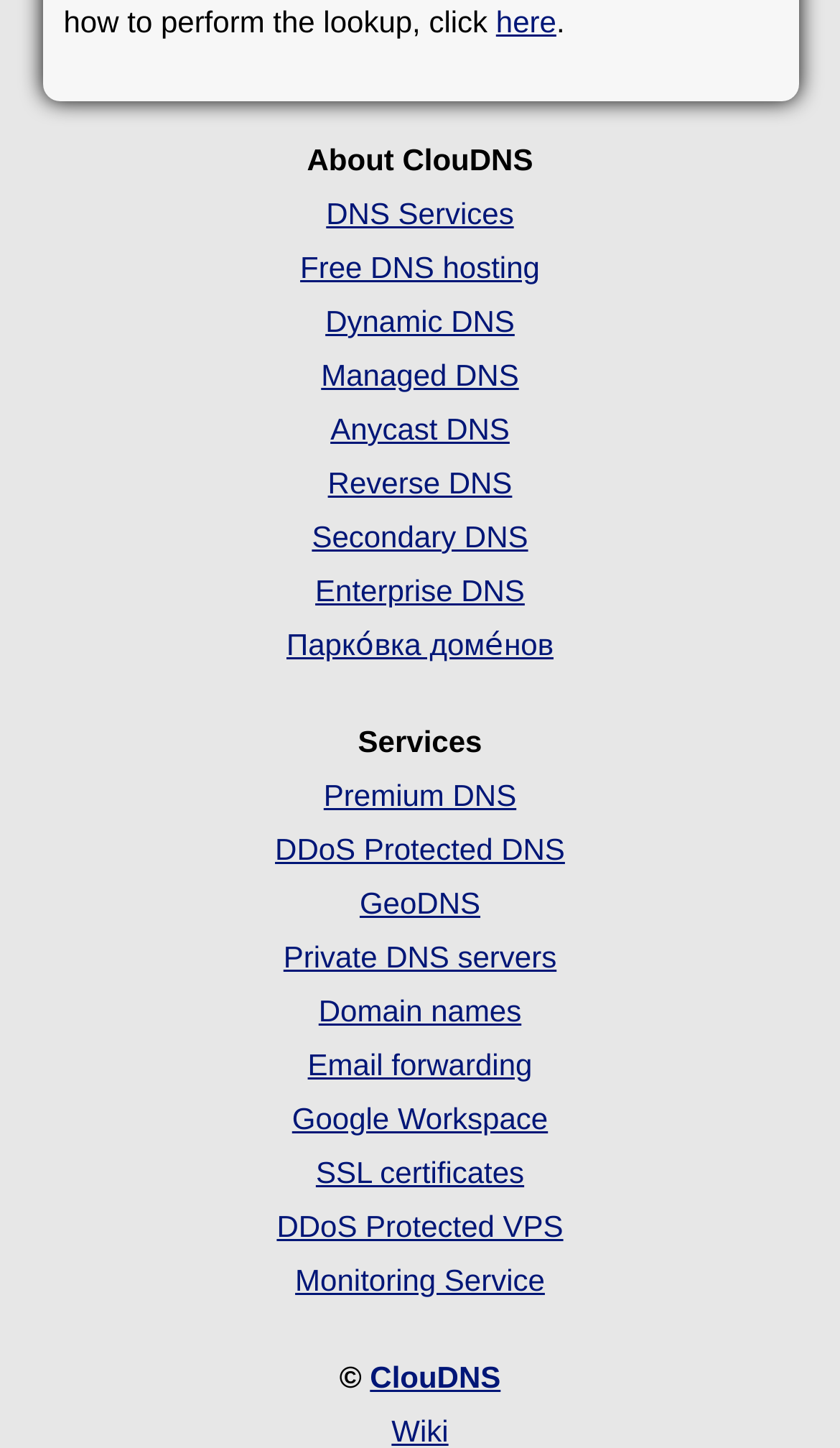Determine the bounding box coordinates of the clickable area required to perform the following instruction: "go to ClouDNS homepage". The coordinates should be represented as four float numbers between 0 and 1: [left, top, right, bottom].

[0.44, 0.939, 0.596, 0.963]